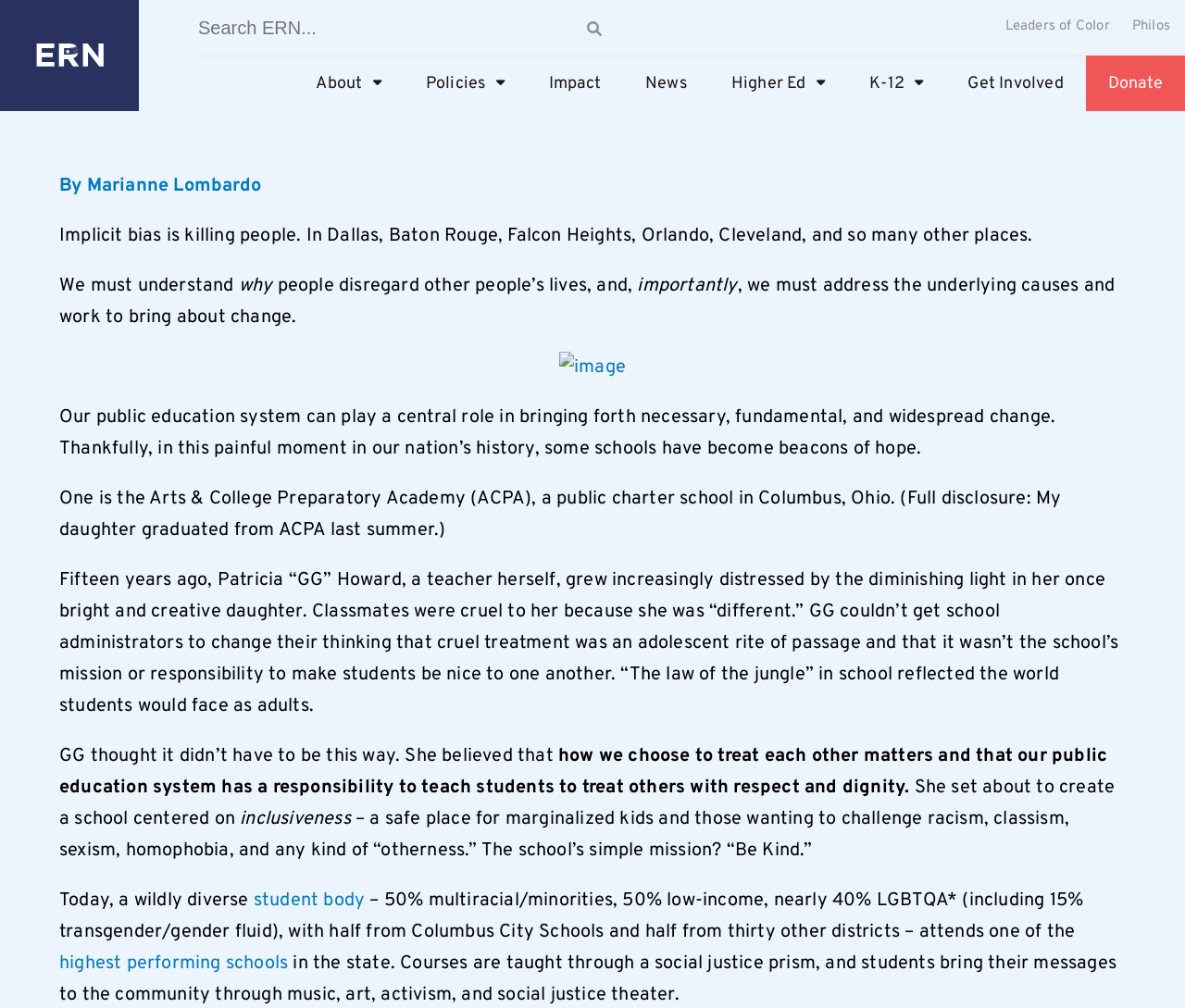Please identify the bounding box coordinates of the area that needs to be clicked to fulfill the following instruction: "Read about Implicit bias."

[0.05, 0.222, 0.872, 0.246]